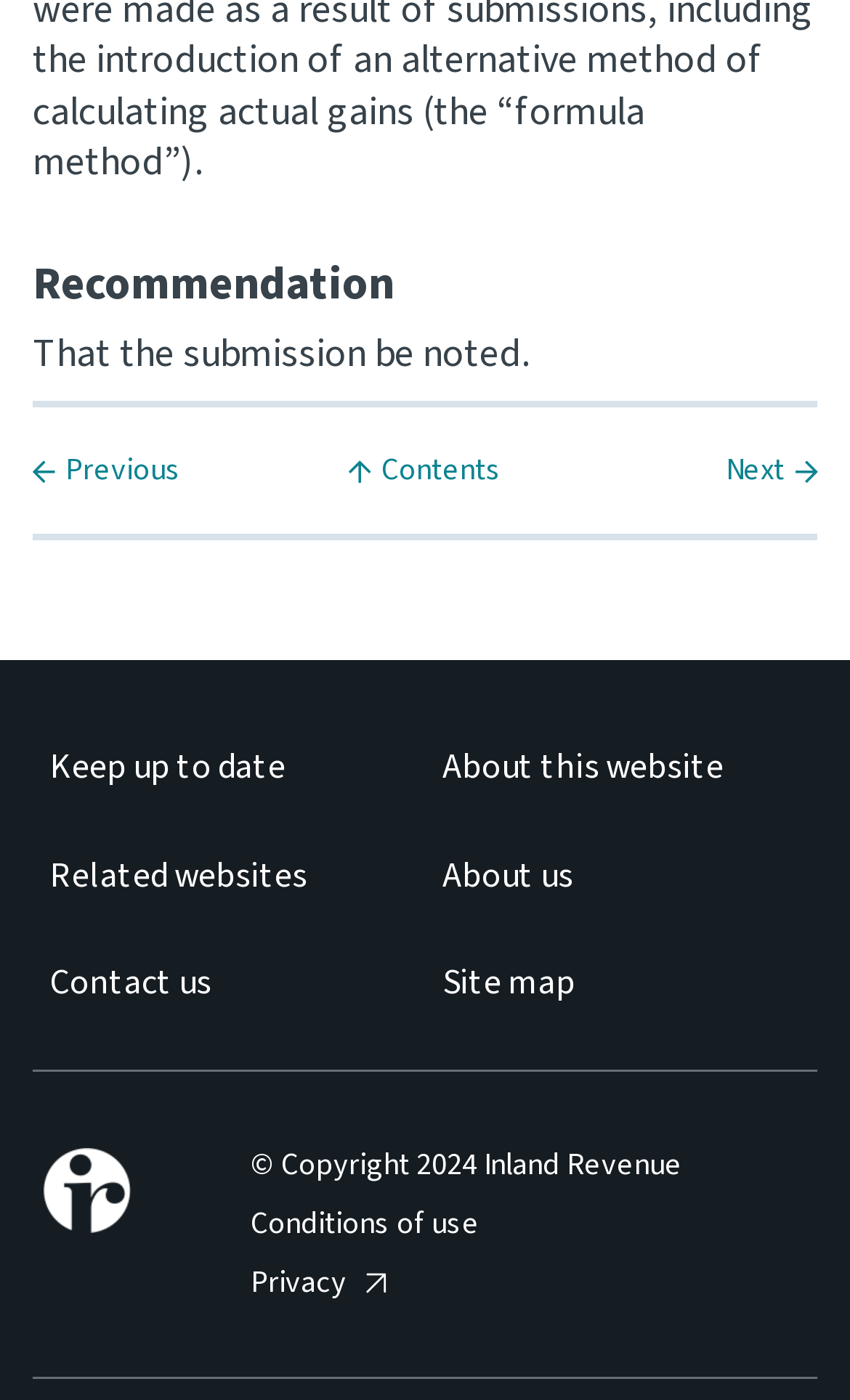Identify the bounding box coordinates for the region of the element that should be clicked to carry out the instruction: "Open Keep up to date". The bounding box coordinates should be four float numbers between 0 and 1, i.e., [left, top, right, bottom].

[0.059, 0.534, 0.423, 0.564]